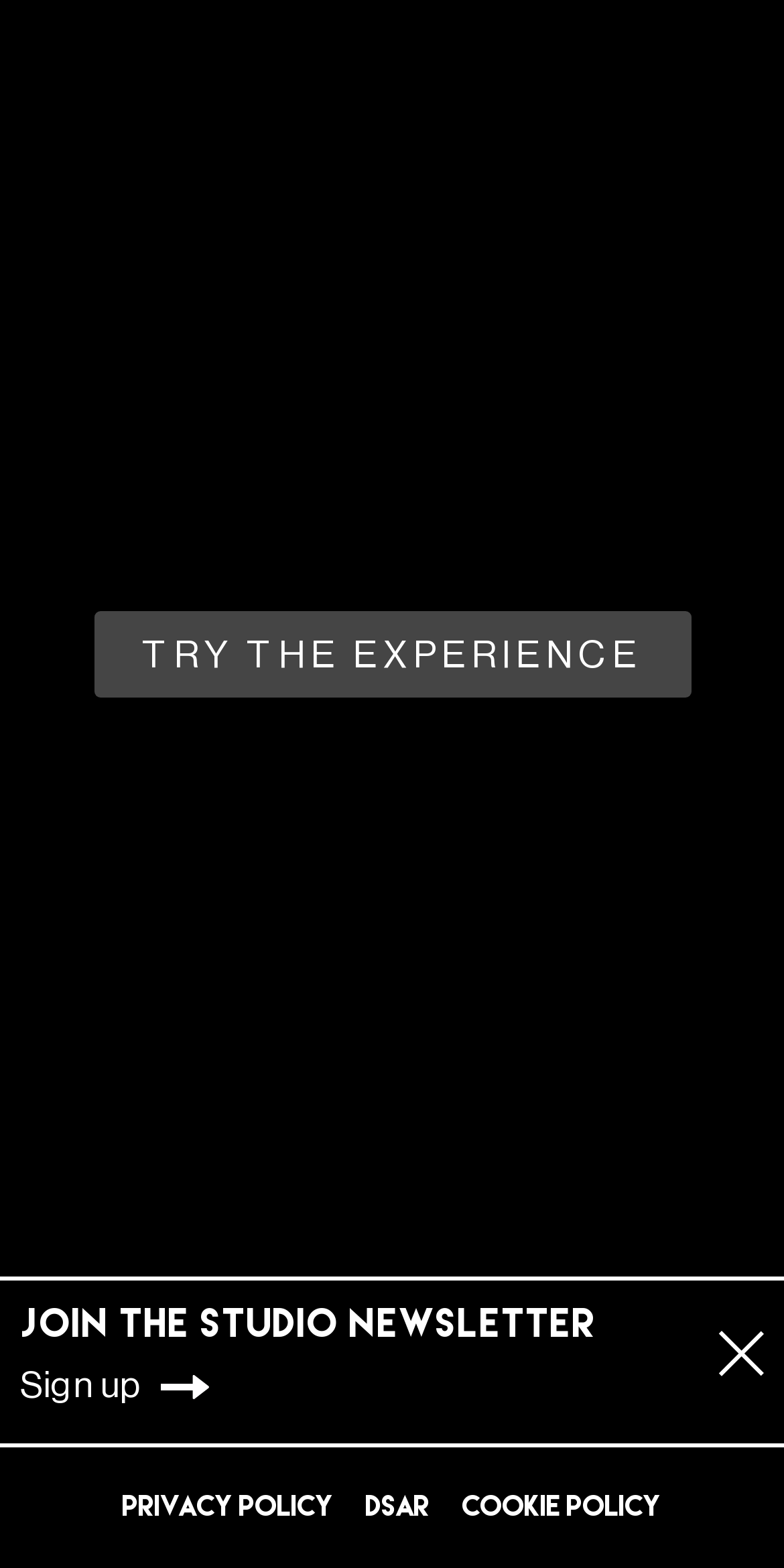Identify the bounding box coordinates for the UI element mentioned here: "Subscribe". Provide the coordinates as four float values between 0 and 1, i.e., [left, top, right, bottom].

None